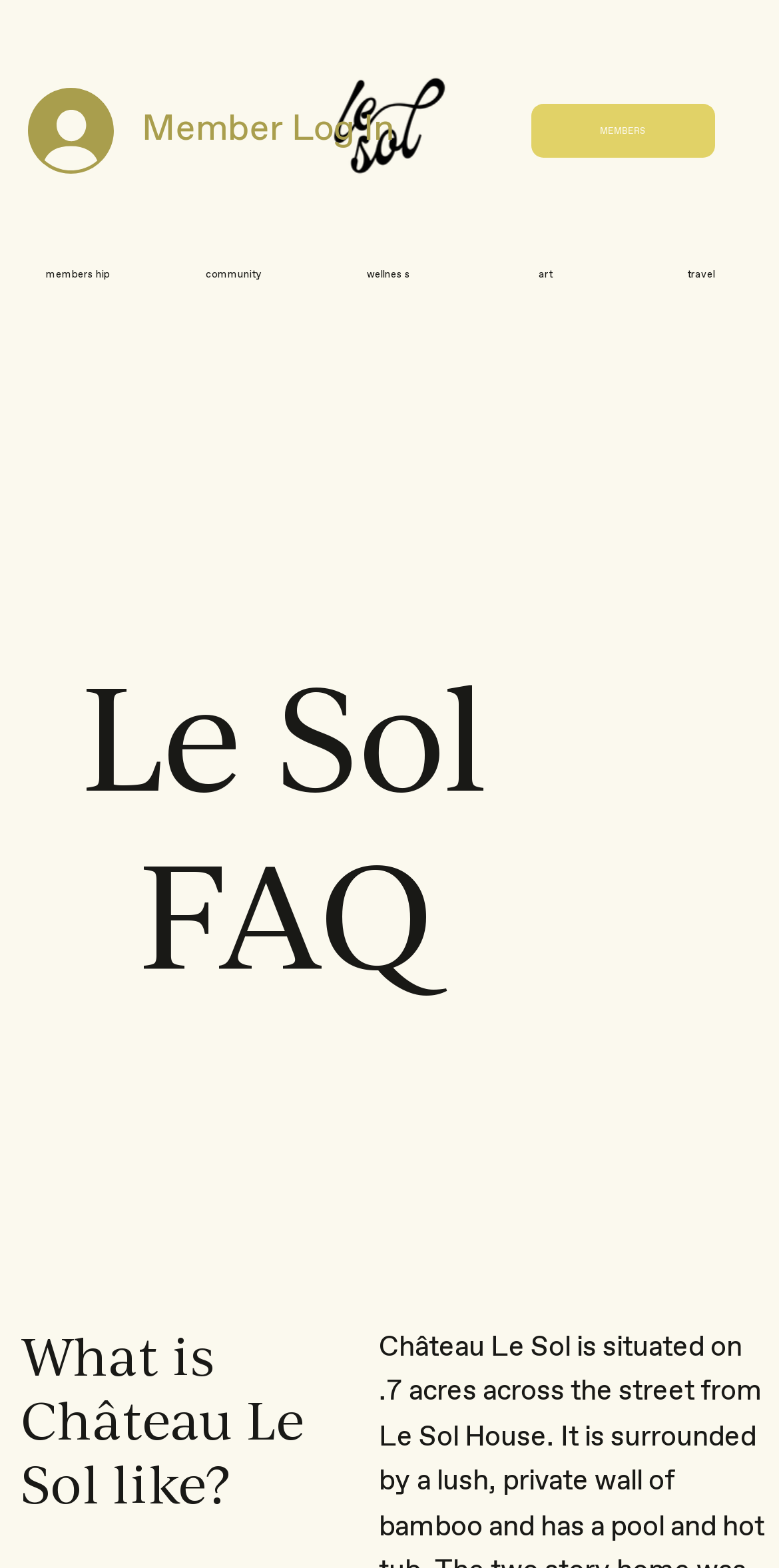Determine the bounding box for the described HTML element: "MEMBERS". Ensure the coordinates are four float numbers between 0 and 1 in the format [left, top, right, bottom].

[0.682, 0.067, 0.917, 0.101]